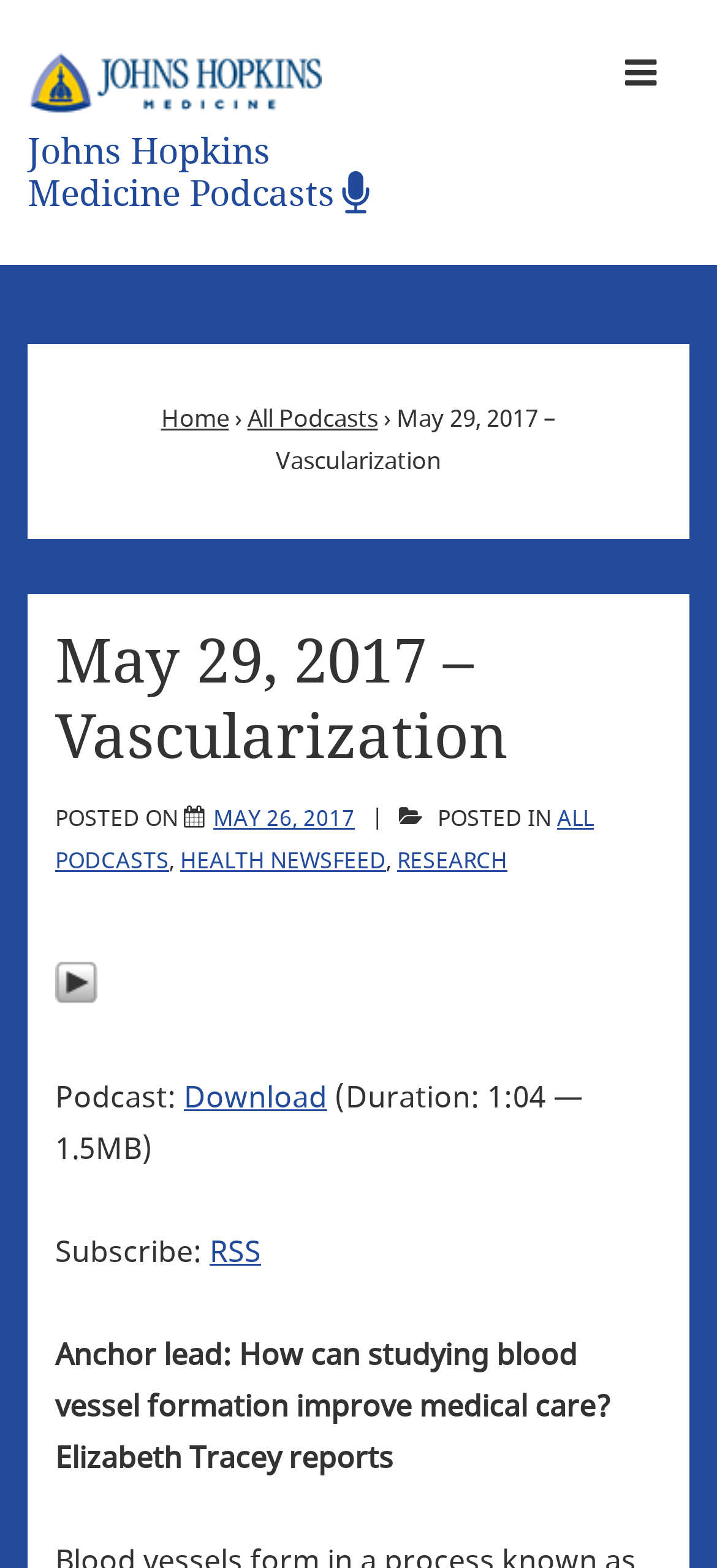Please identify the bounding box coordinates of the element on the webpage that should be clicked to follow this instruction: "Click on ALBASLOT link". The bounding box coordinates should be given as four float numbers between 0 and 1, formatted as [left, top, right, bottom].

None